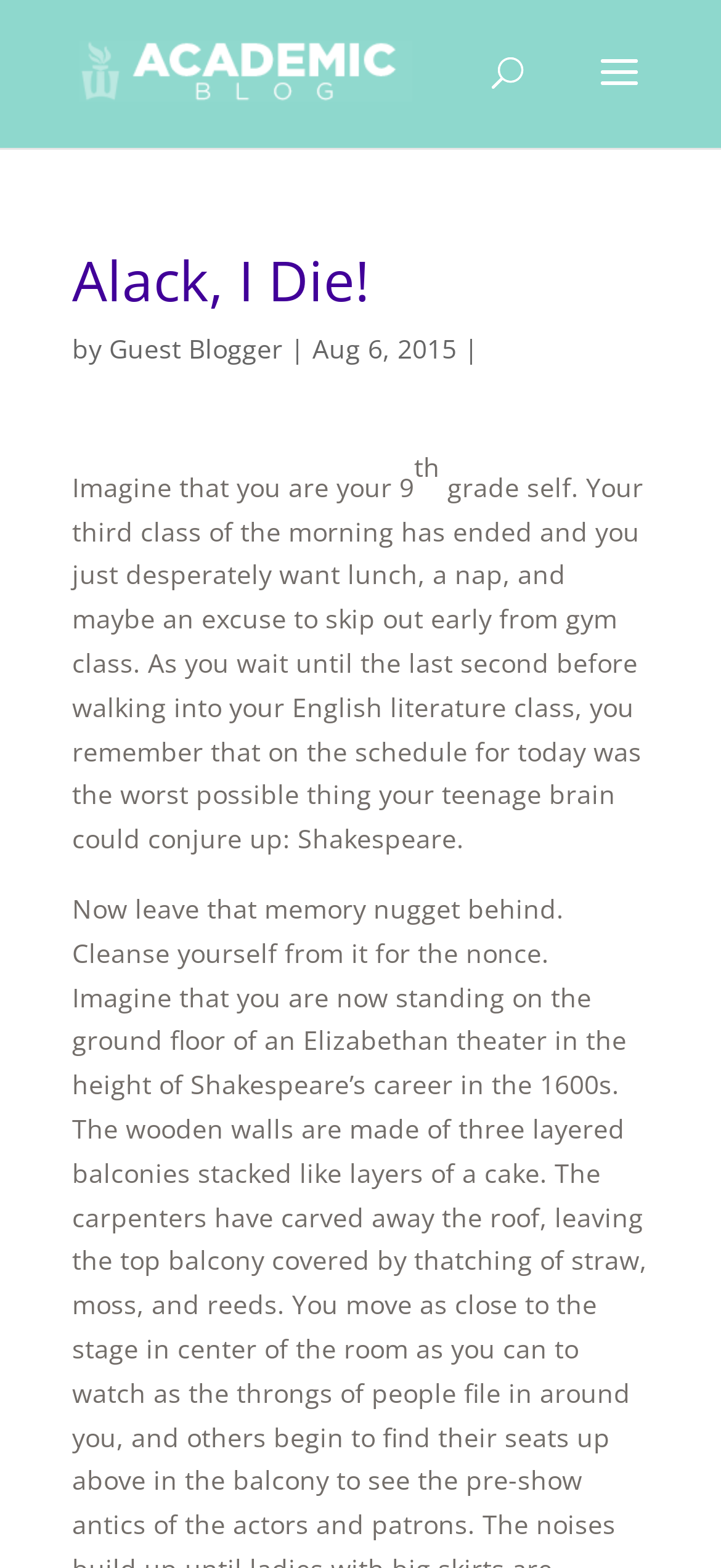Please find the top heading of the webpage and generate its text.

Alack, I Die!